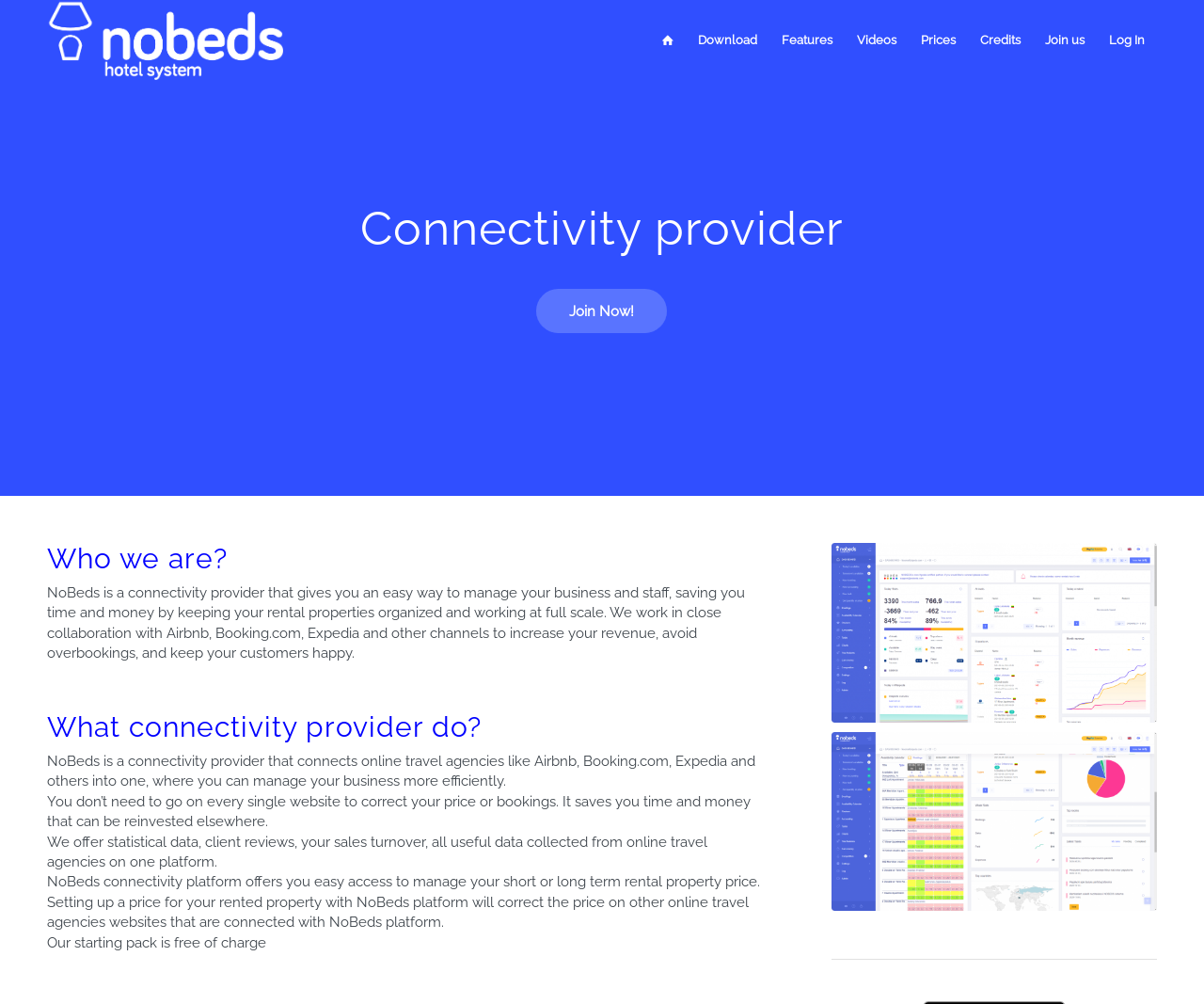Identify the bounding box coordinates of the clickable section necessary to follow the following instruction: "Learn more about features". The coordinates should be presented as four float numbers from 0 to 1, i.e., [left, top, right, bottom].

[0.639, 0.0, 0.702, 0.08]